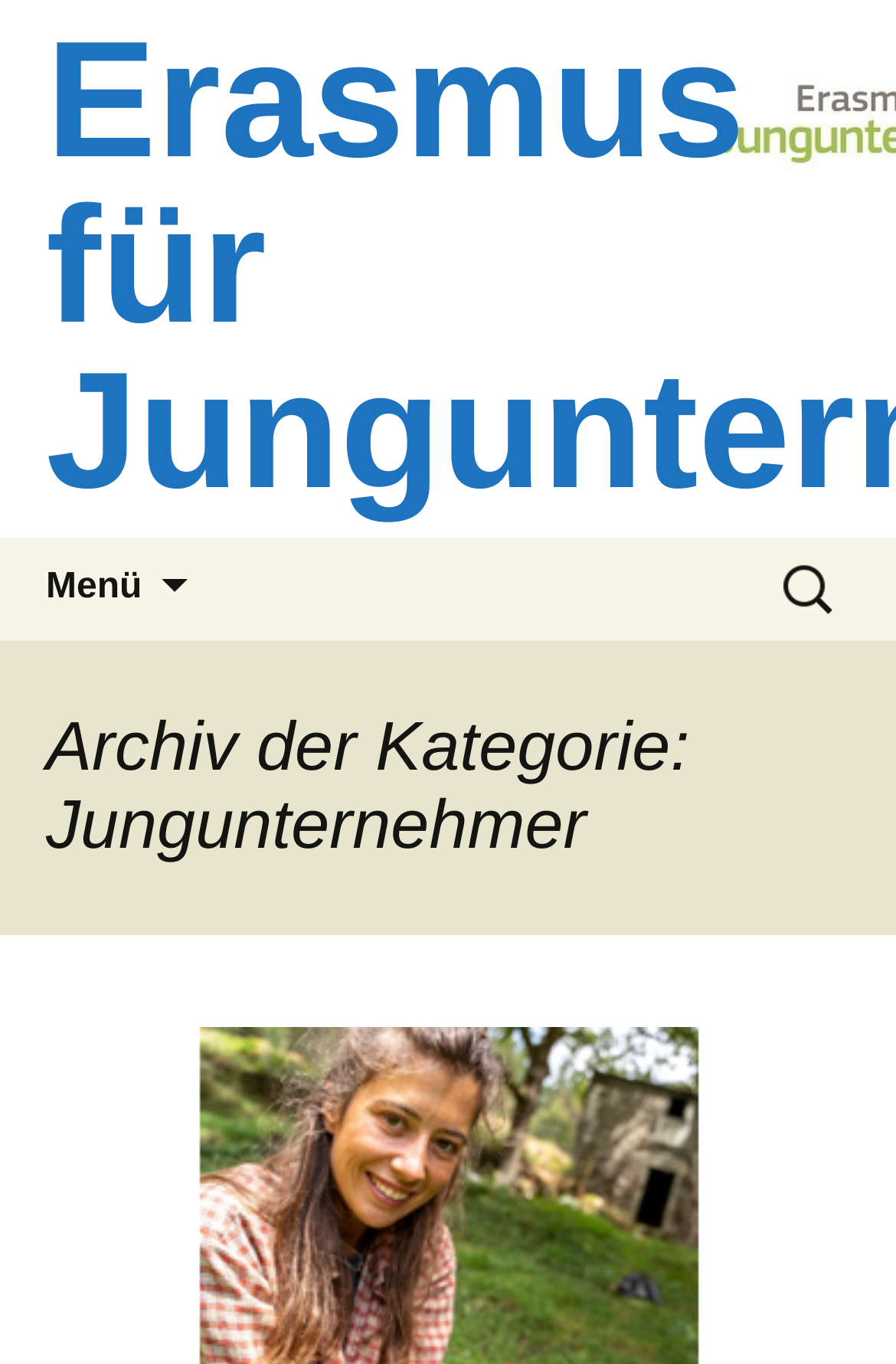Based on the description "Menü", find the bounding box of the specified UI element.

[0.0, 0.394, 0.21, 0.47]